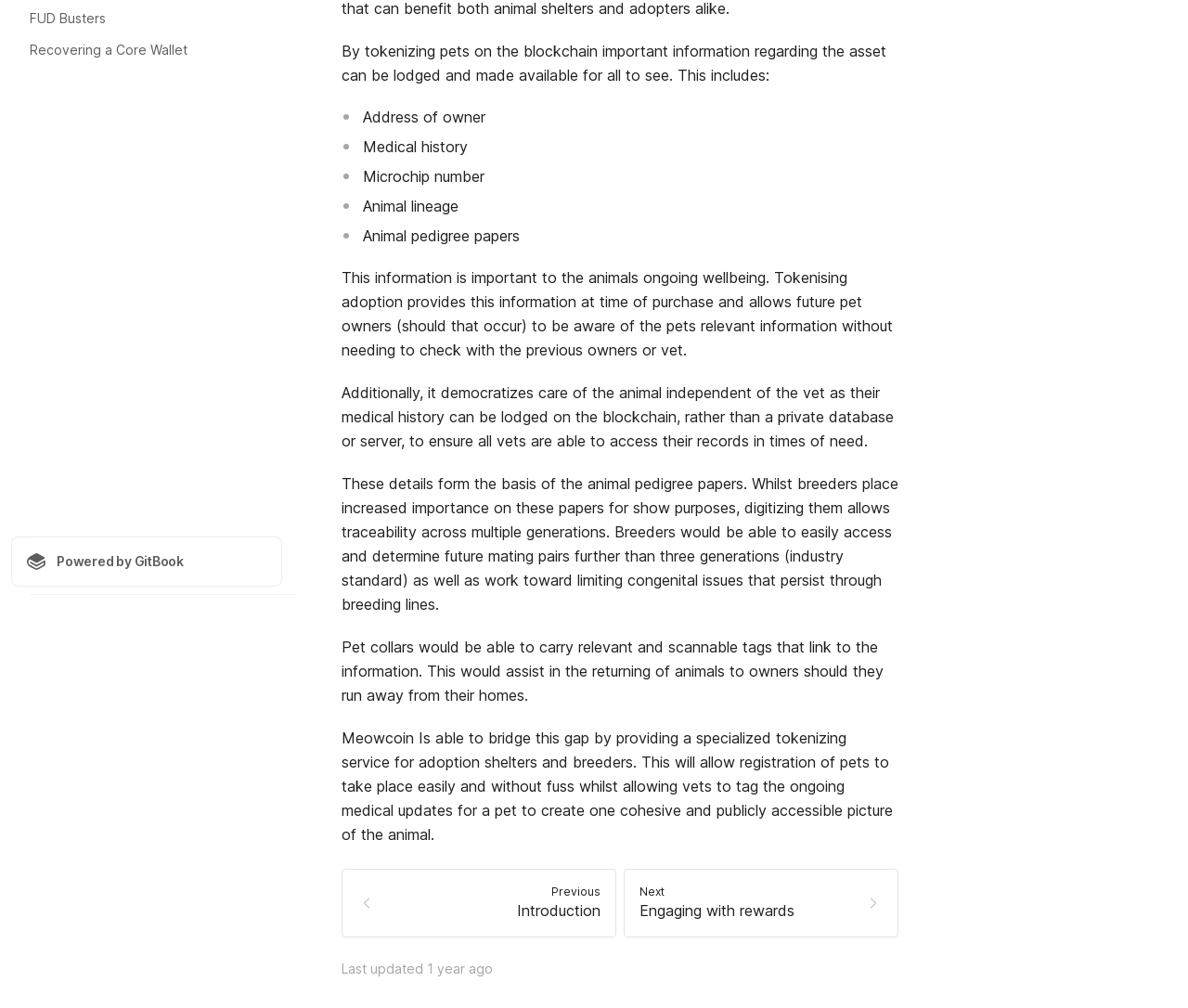Using the description: "PreviousIntroduction", identify the bounding box of the corresponding UI element in the screenshot.

[0.288, 0.862, 0.519, 0.93]